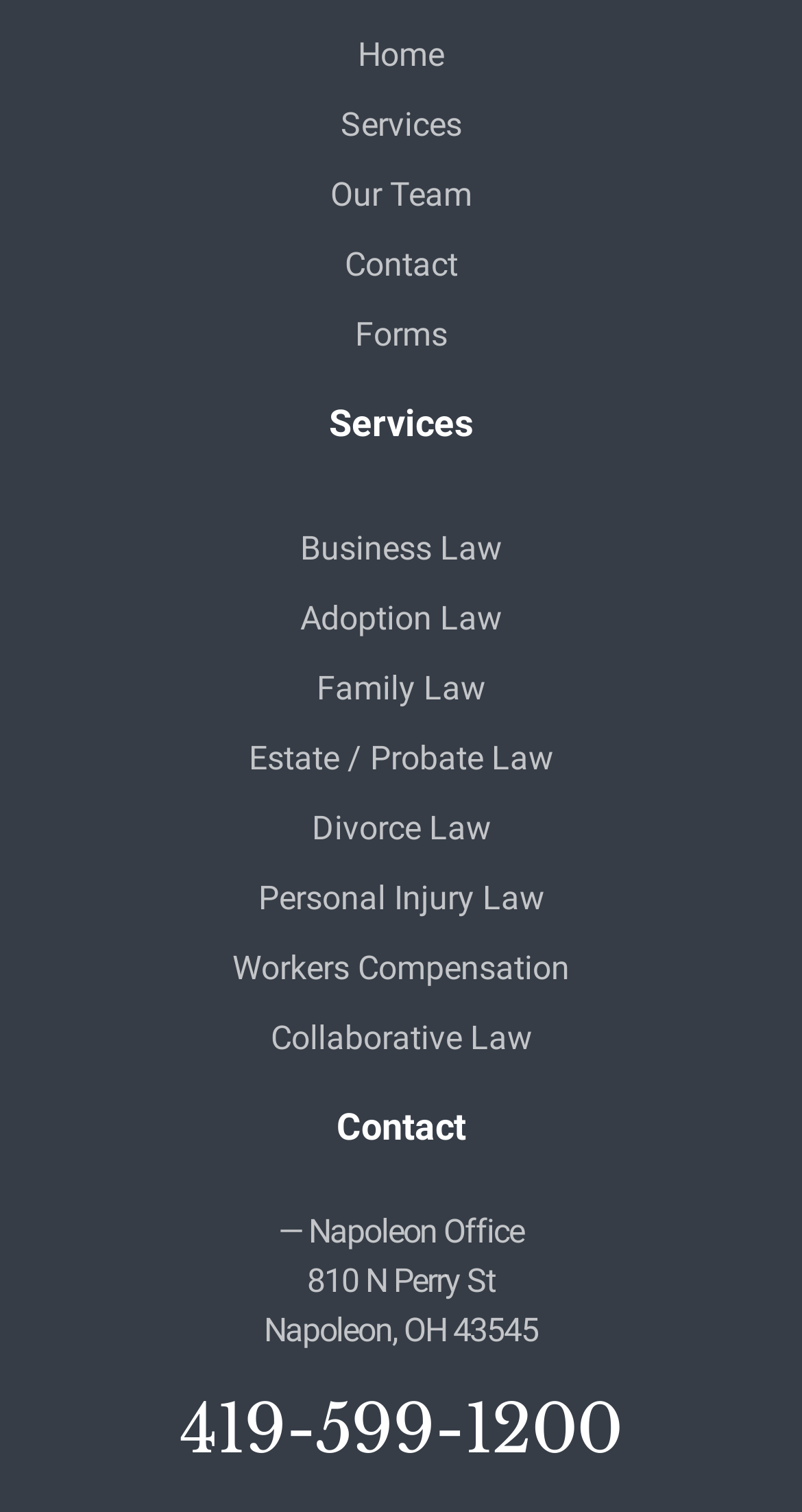What is the address of the Napoleon office?
Please respond to the question with a detailed and thorough explanation.

The address of the Napoleon office can be found by looking at the static text elements under the 'Contact' heading. The address is '810 N Perry St', which is located at coordinates [0.383, 0.835, 0.617, 0.861].